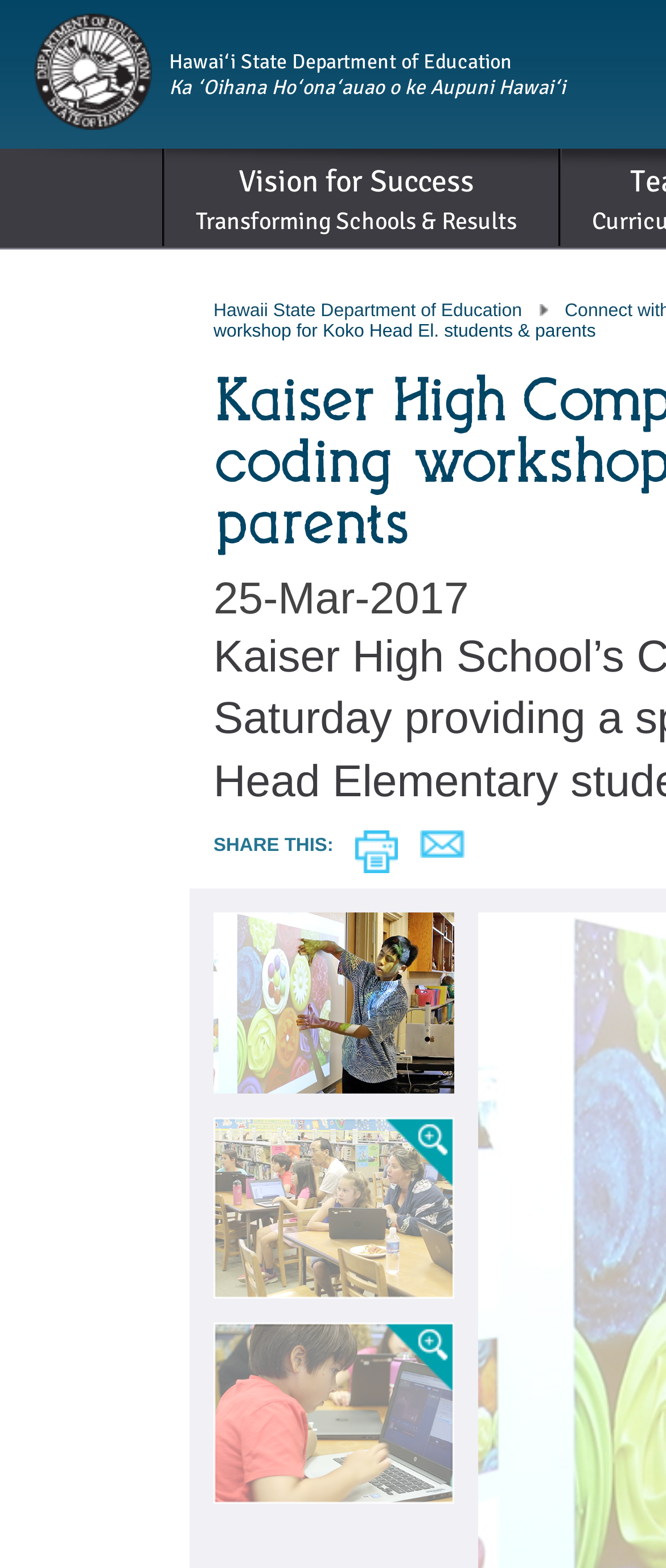Find the bounding box of the web element that fits this description: "Hawaii State Department of Education".

[0.321, 0.192, 0.784, 0.205]